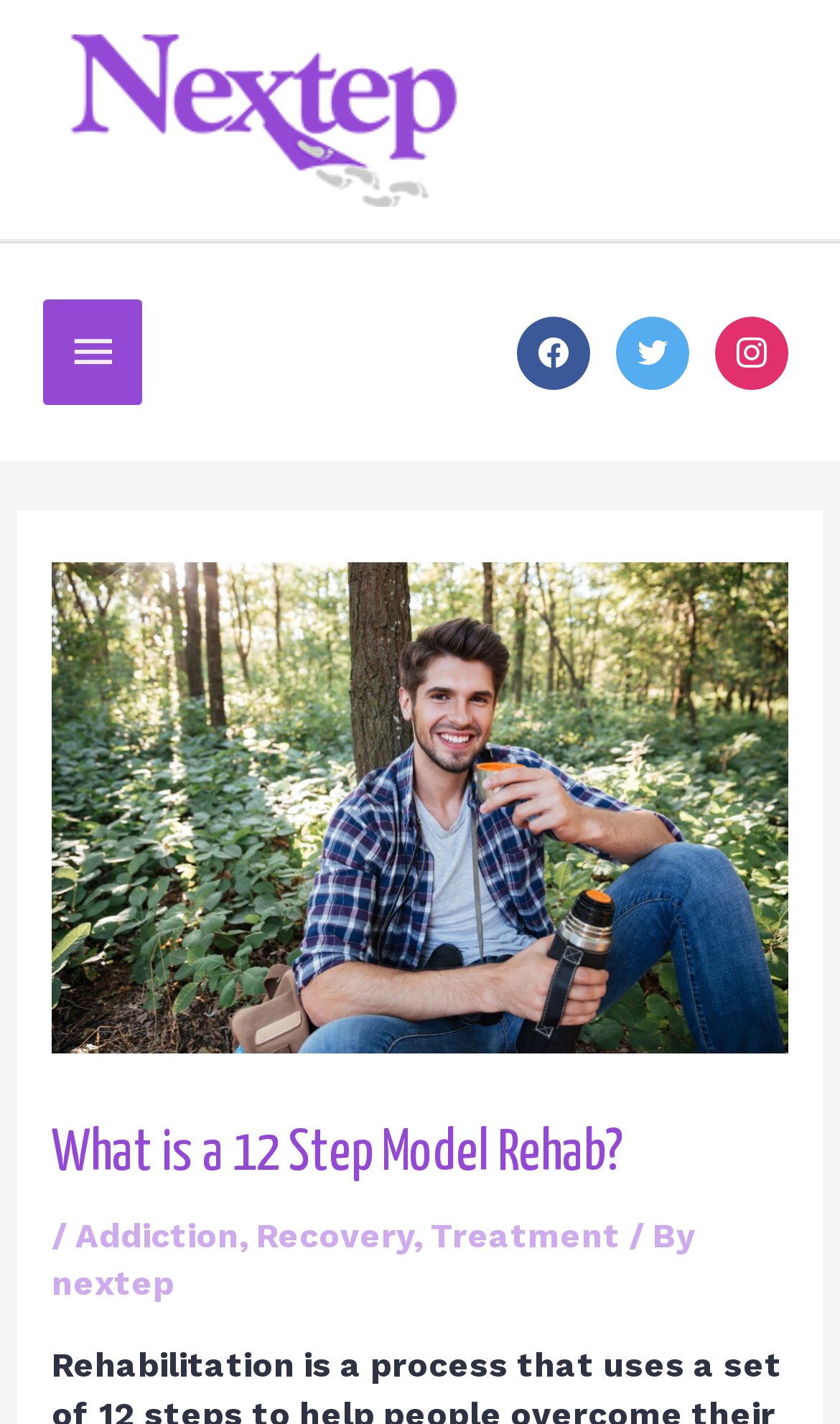Create a full and detailed caption for the entire webpage.

The webpage is about rehabilitation and the 12-step model used to overcome drug or alcohol dependence. At the top left of the page, there is a logo image and a link to "The Nextep" website. Below the logo, there is a static text "Below Header" and a button with an icon. 

On the right side of the top section, there are three social media links to Facebook, Twitter, and Instagram, each with its respective icon. 

The main content of the page is headed by a large heading "What is a 12 Step Model Rehab?" which spans almost the entire width of the page. Below the heading, there is a breadcrumb navigation bar with links to "Addiction", "Recovery", "Treatment", and "nextep", separated by slashes and commas. 

The overall structure of the page is divided into clear sections, with the top section containing the logo, social media links, and navigation buttons, and the main content section below, which provides information about the 12-step model rehabilitation process.